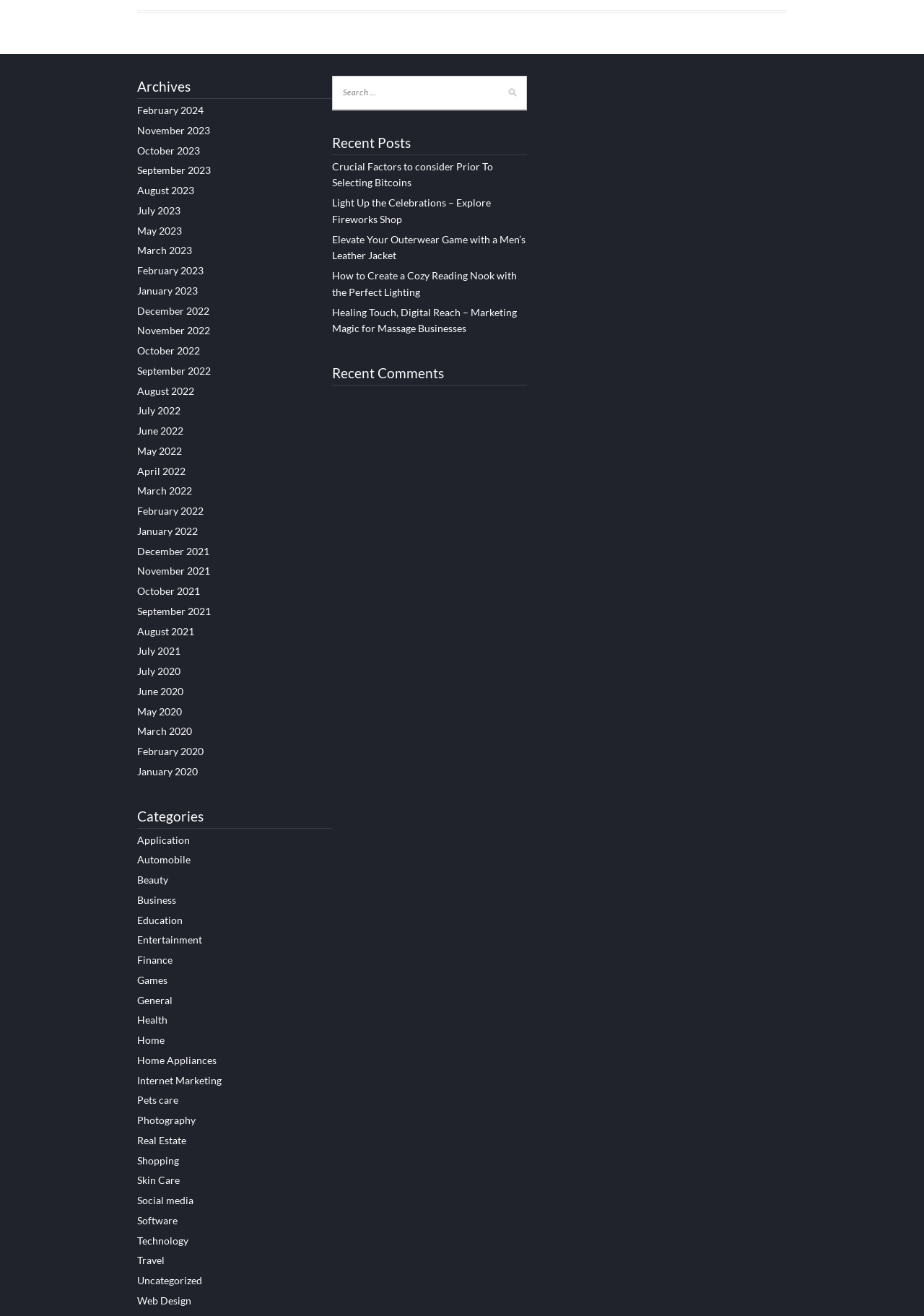Answer in one word or a short phrase: 
How many months are listed under 'Archives'?

27